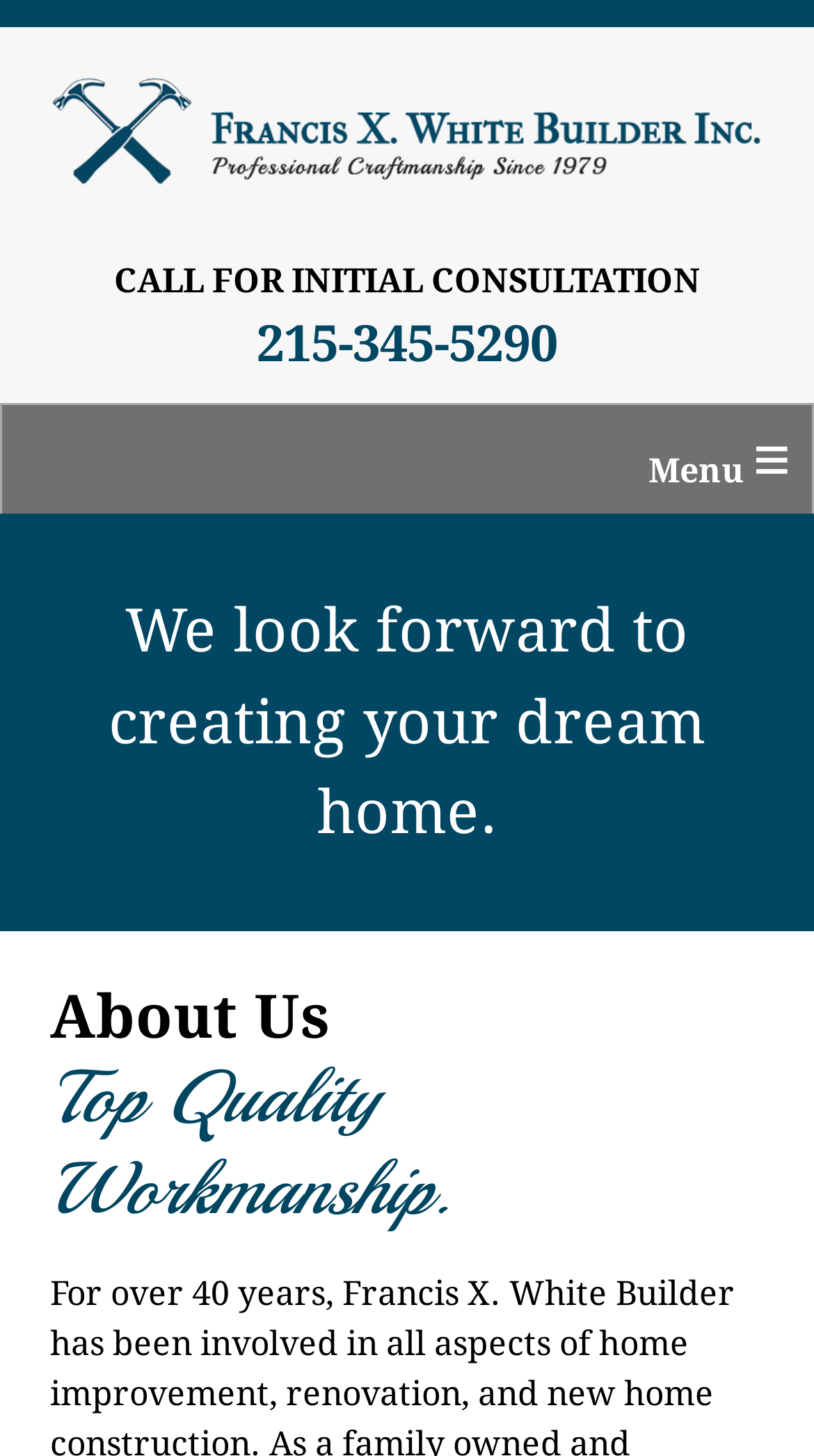What is the tone of the company's message?
Carefully analyze the image and provide a detailed answer to the question.

I determined this by reading the text 'We look forward to creating your dream home.' which has a warm and welcoming tone, suggesting that the company is approachable and customer-focused.